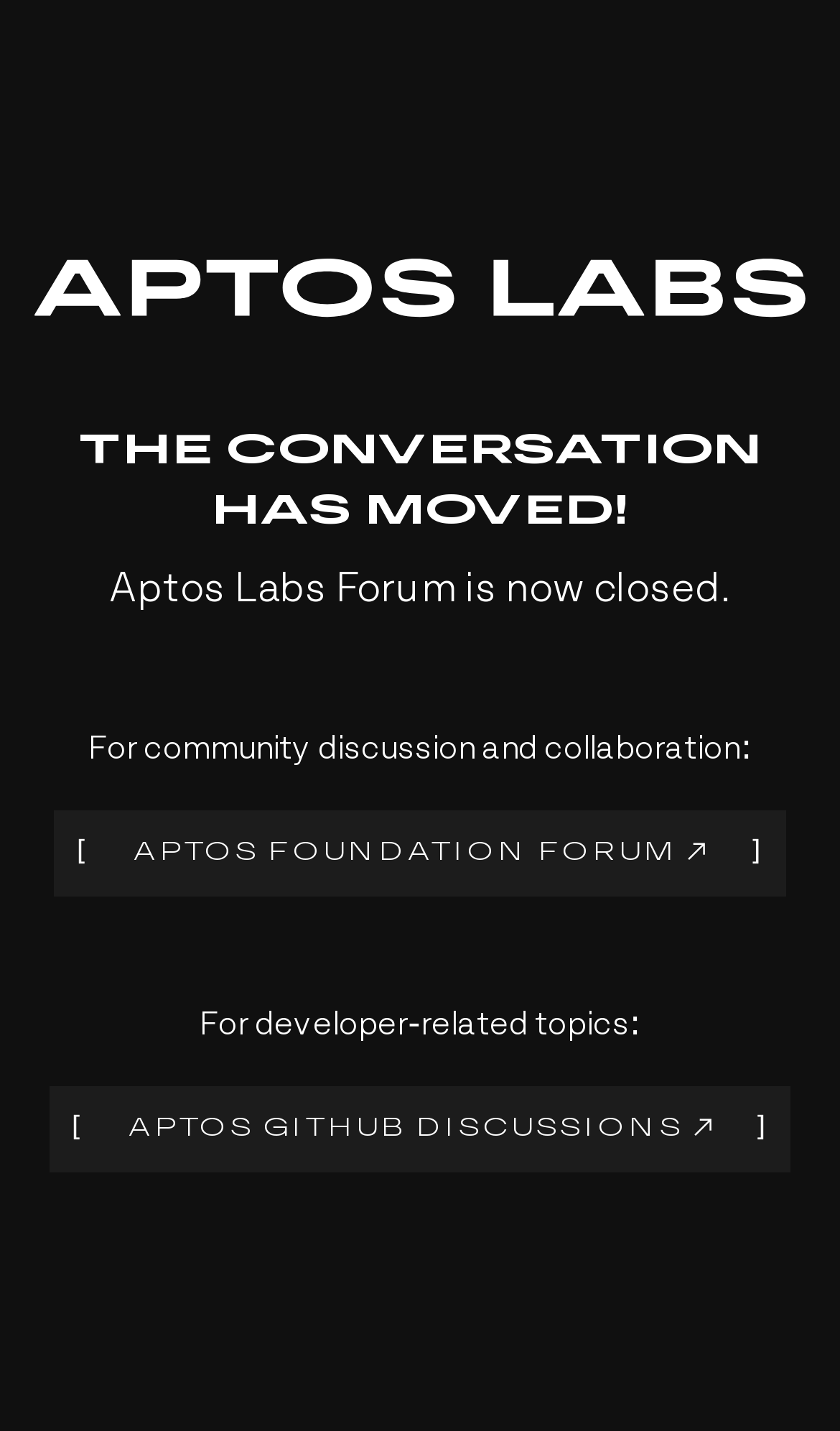What is the color of the icons next to the links?
Examine the screenshot and reply with a single word or phrase.

Unknown